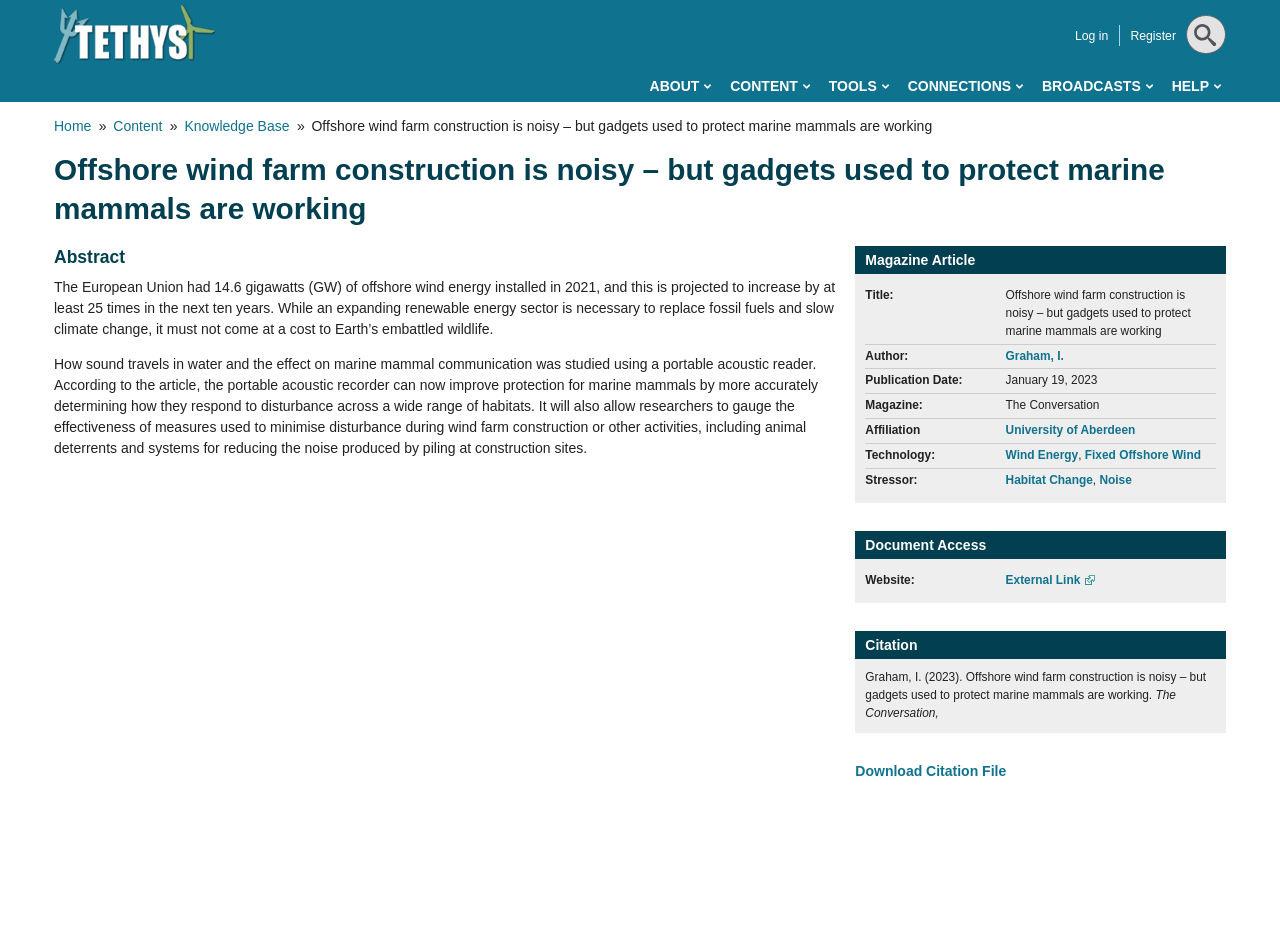Provide the bounding box coordinates of the UI element that matches the description: "Broadcasts".

[0.814, 0.076, 0.901, 0.109]